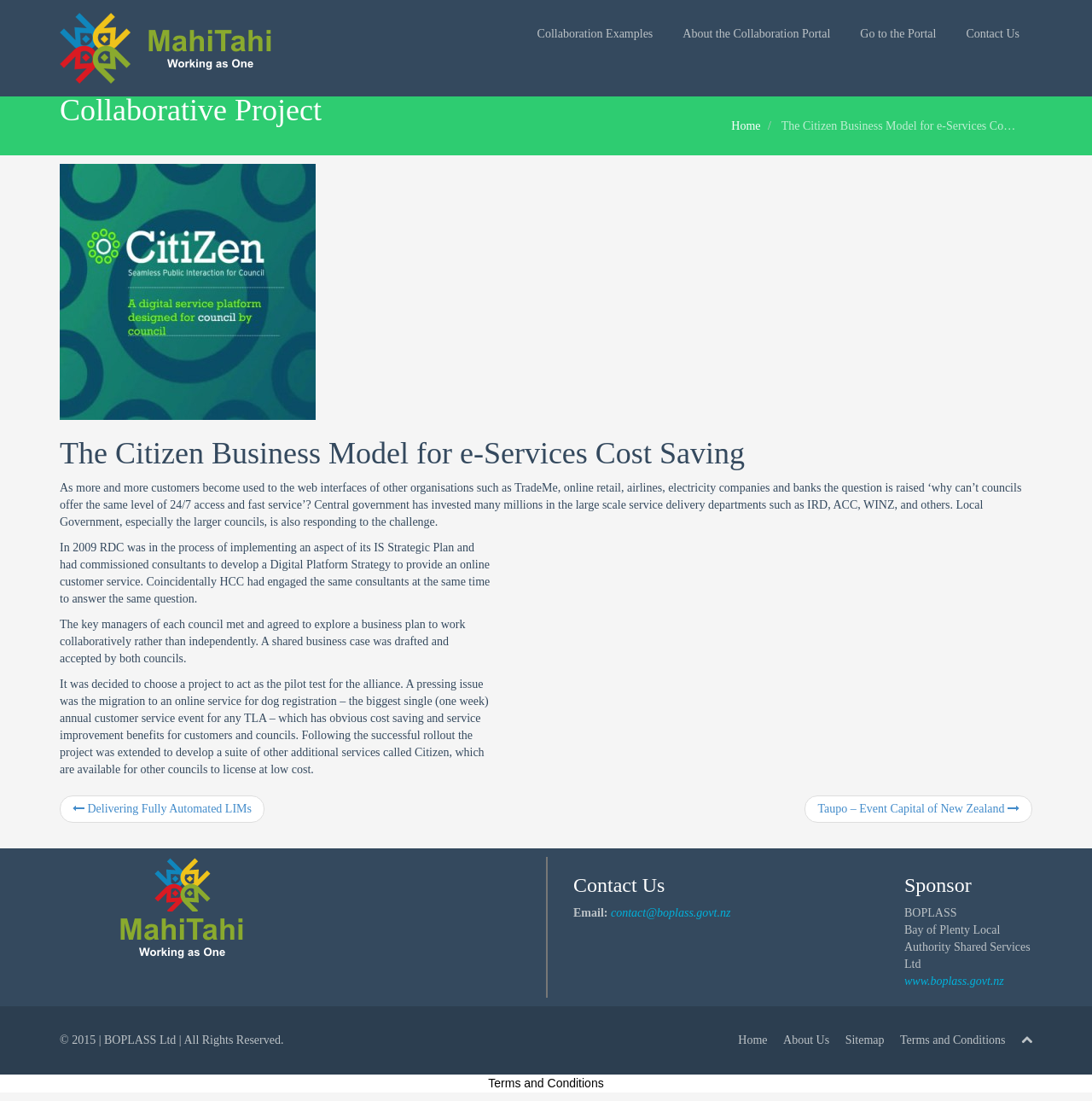How many links are there in the footer section?
We need a detailed and meticulous answer to the question.

I counted the number of links in the footer section, which are 'Home', 'About Us', 'Sitemap', 'Terms and Conditions', and a link with a icon, totaling 5 links.